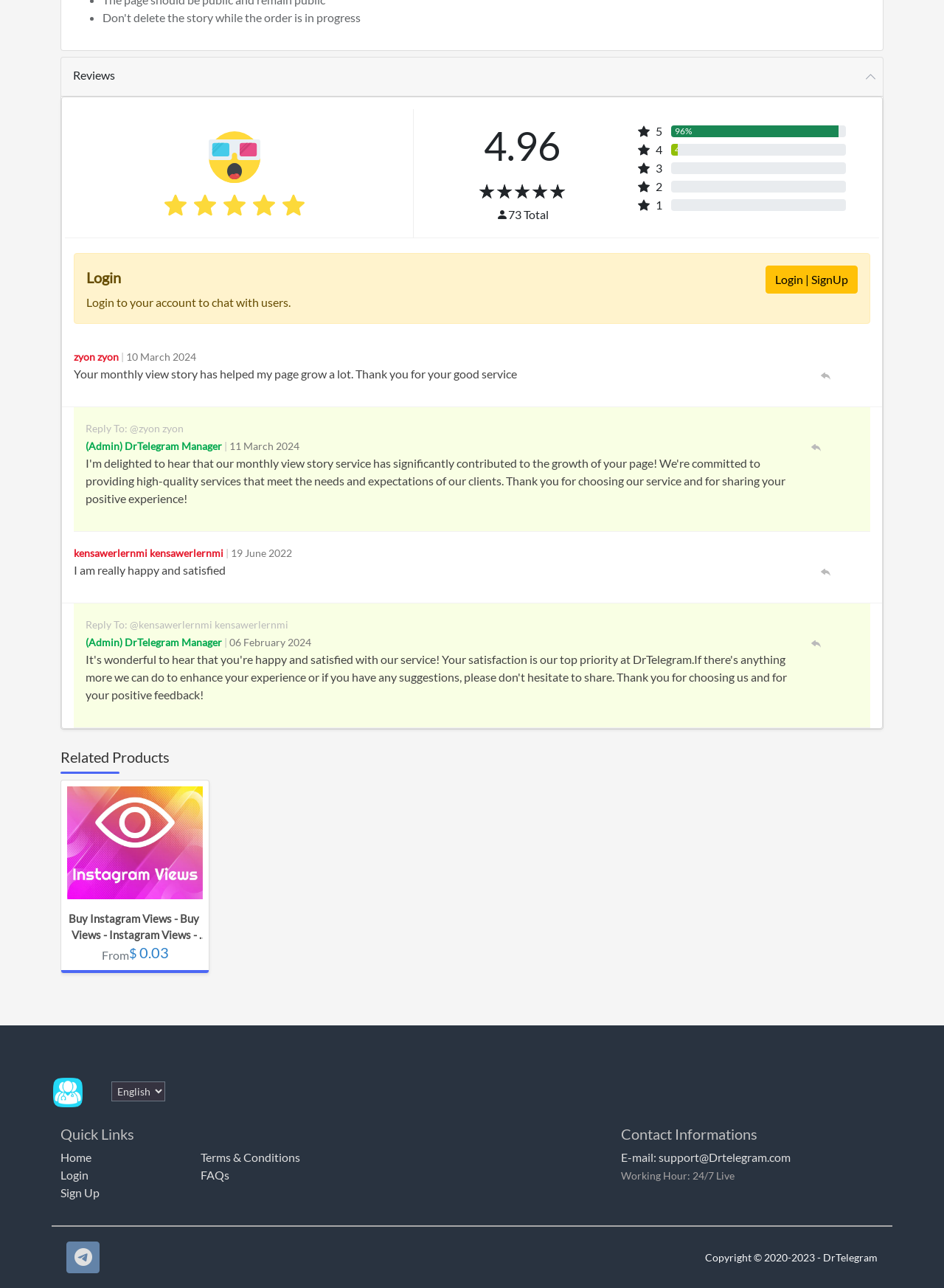How many total reviews are there?
Using the image as a reference, give a one-word or short phrase answer.

73